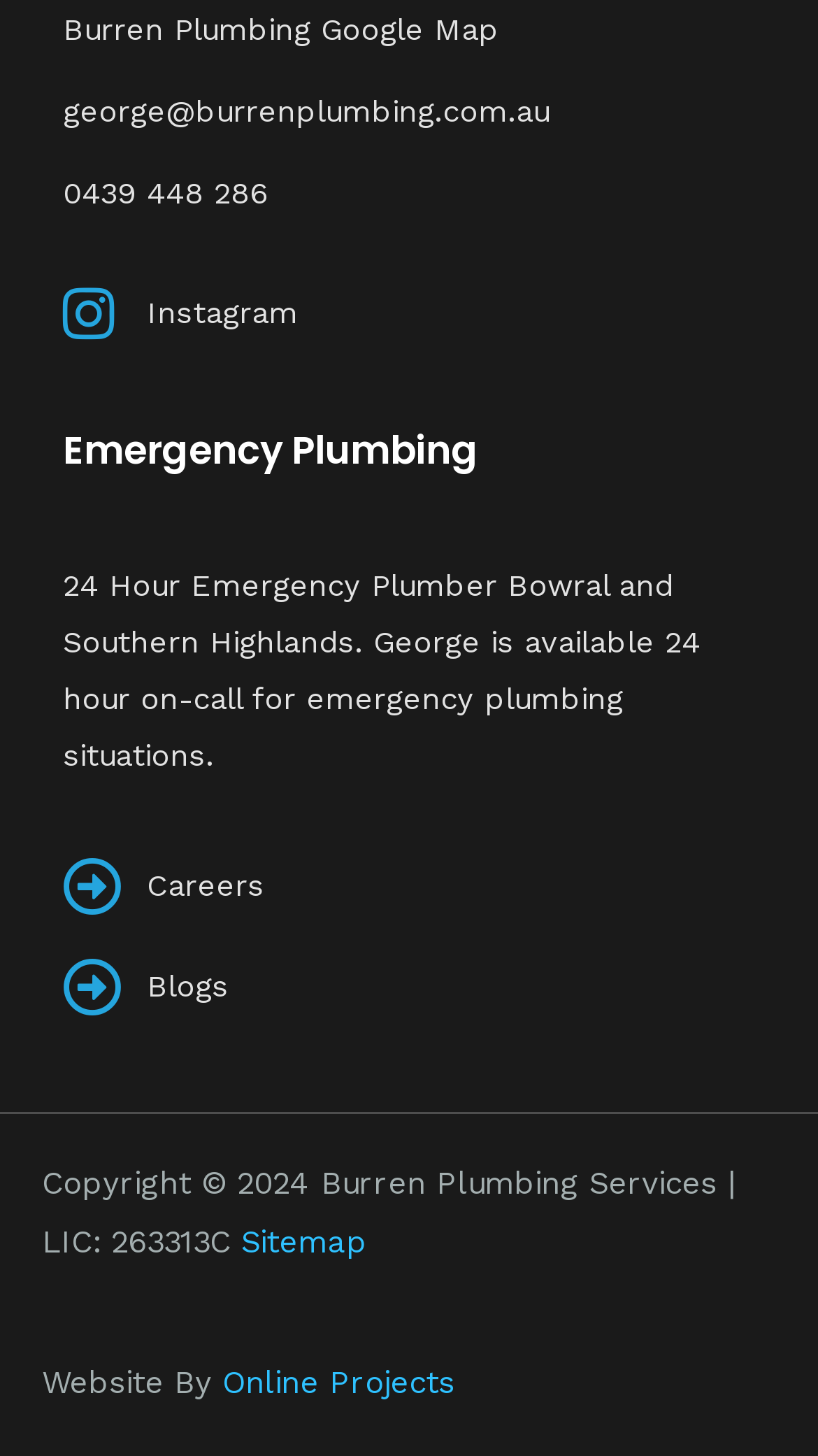Please indicate the bounding box coordinates of the element's region to be clicked to achieve the instruction: "Click the Help Net Security link". Provide the coordinates as four float numbers between 0 and 1, i.e., [left, top, right, bottom].

None